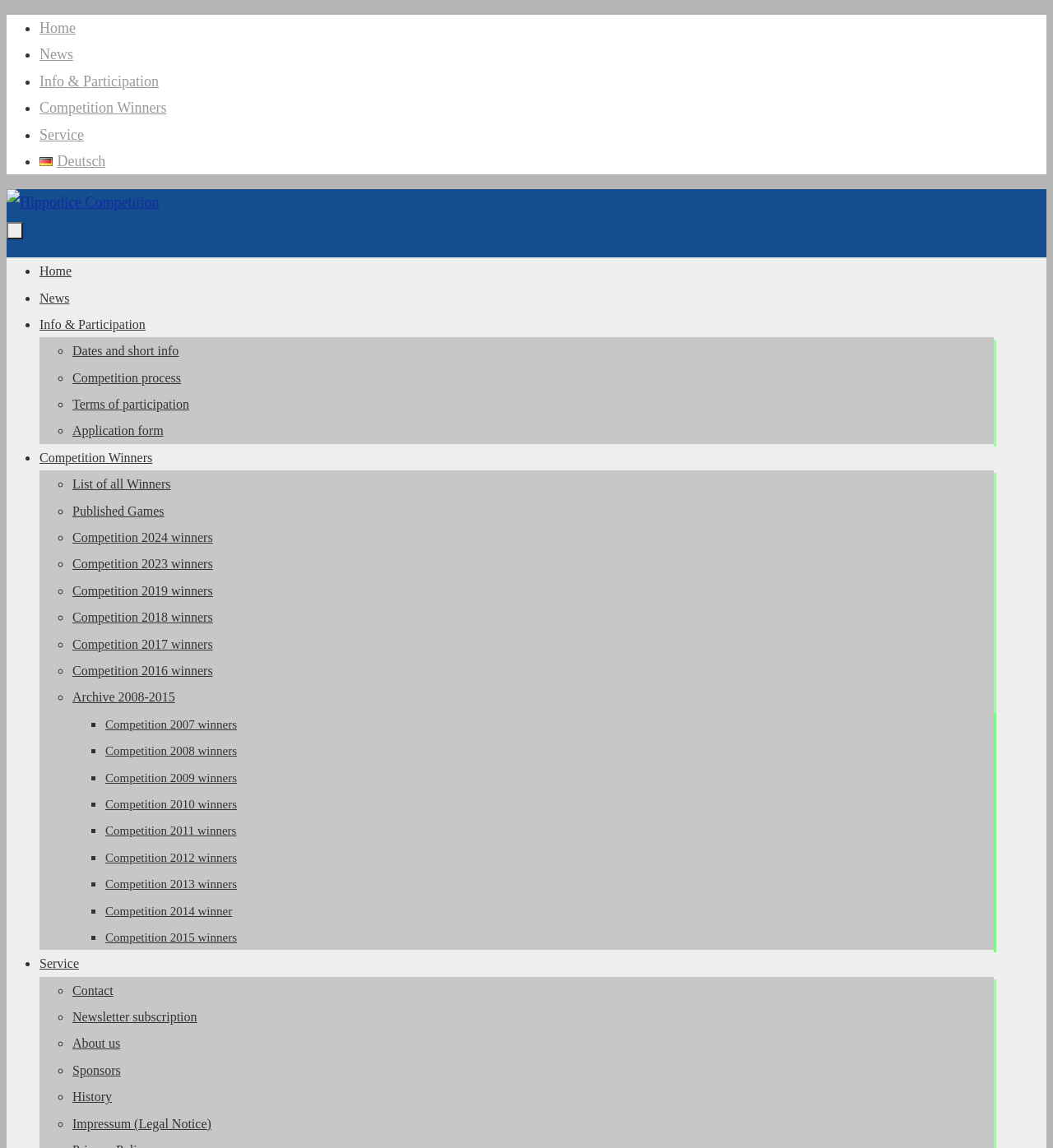Identify and provide the bounding box coordinates of the UI element described: "History". The coordinates should be formatted as [left, top, right, bottom], with each number being a float between 0 and 1.

[0.069, 0.949, 0.106, 0.961]